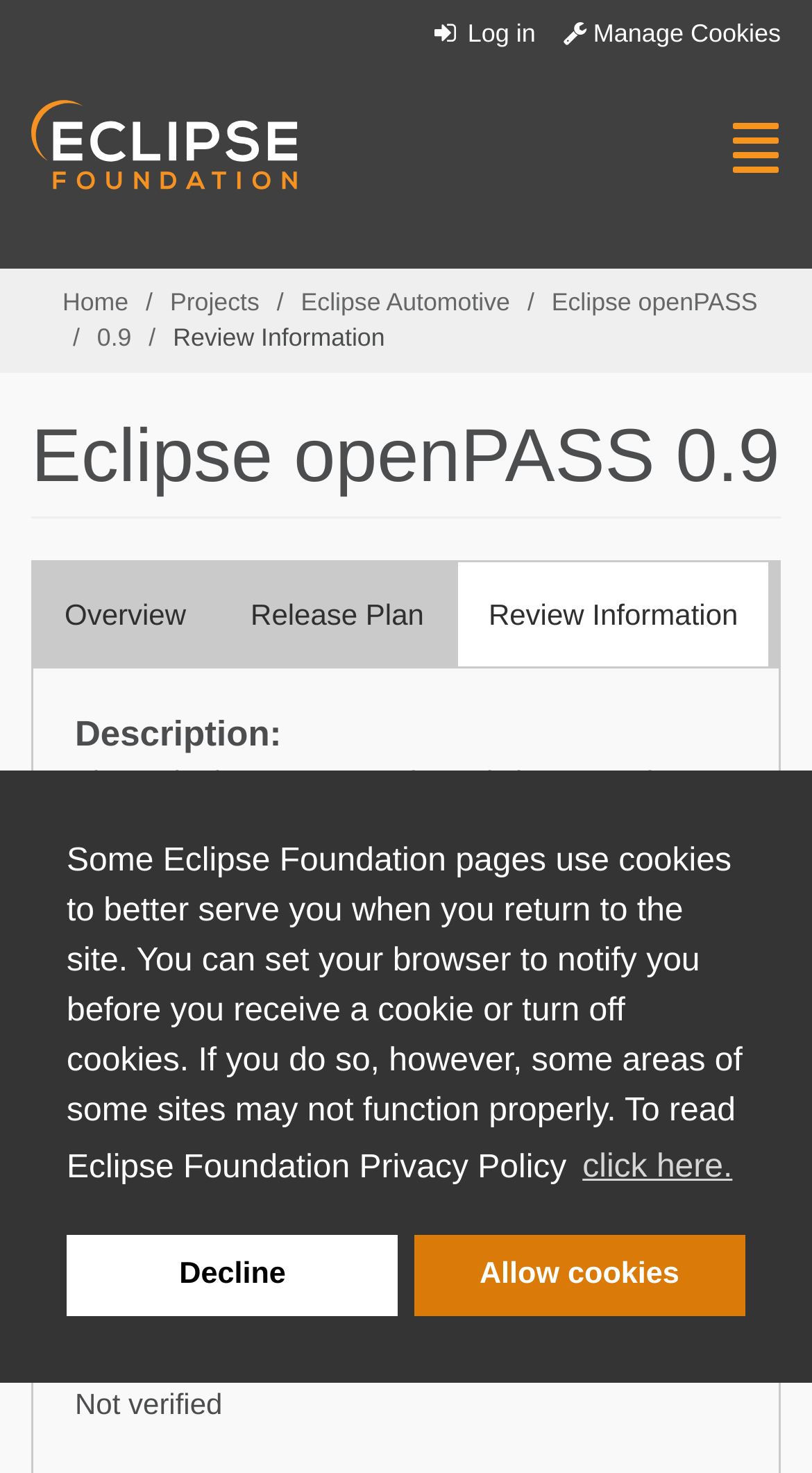Illustrate the webpage's structure and main components comprehensively.

This webpage is about the Eclipse openPASS 0.9 project. At the top, there is a dialog box for cookie consent, which contains a message about the use of cookies on the site and provides buttons to learn more, deny, or allow cookies. 

Below the dialog box, there are several links and buttons. On the top right, there is a link to log in, a static text "Manage Cookies", and a button to toggle navigation. On the top left, there is a link with an Eclipse logo, followed by links to "Home", "Projects", "Eclipse Automotive", "Eclipse openPASS", and "0.9". 

The main content of the page is about the review information of Eclipse openPASS 0.9. It has a heading "Eclipse openPASS 0.9" and another heading "Primary tabs" with links to "Overview", "Release Plan", and "Review Information" (which is the active tab). 

Under the "Review Information" tab, there is a description of the project, which mentions that the major improvement of v0.9 is in terms of quality, and lists several features and bug fixes, including updates to OSI and documentation, improvements to simulation core, and build system fixes. 

Additionally, there are sections for "API Certification" and "Conforms To UI/UX Guidelines", which provide information about the project's API quality and UI/UX conformance.